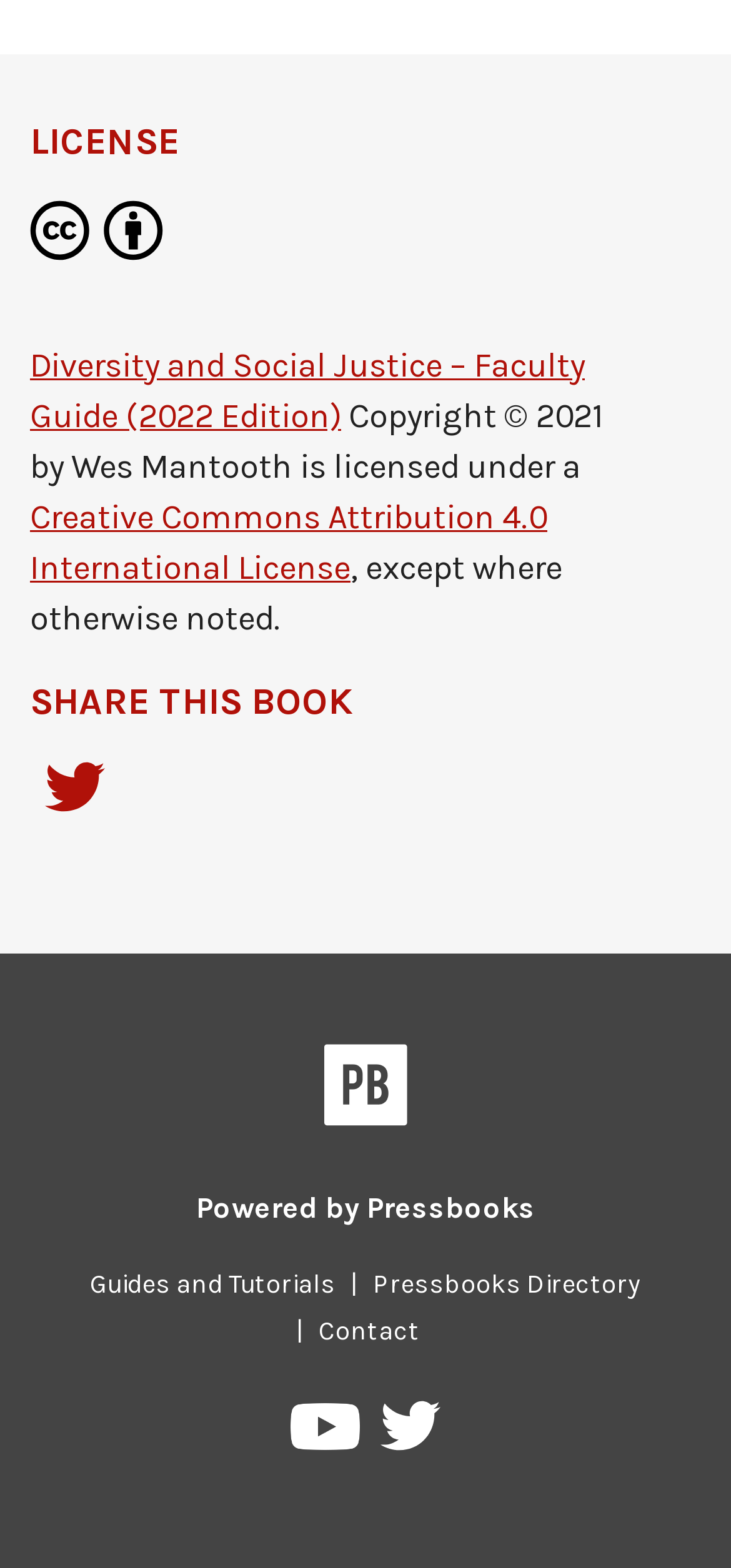Determine the bounding box coordinates of the clickable area required to perform the following instruction: "Visit the Pressbooks Directory". The coordinates should be represented as four float numbers between 0 and 1: [left, top, right, bottom].

[0.49, 0.808, 0.897, 0.829]